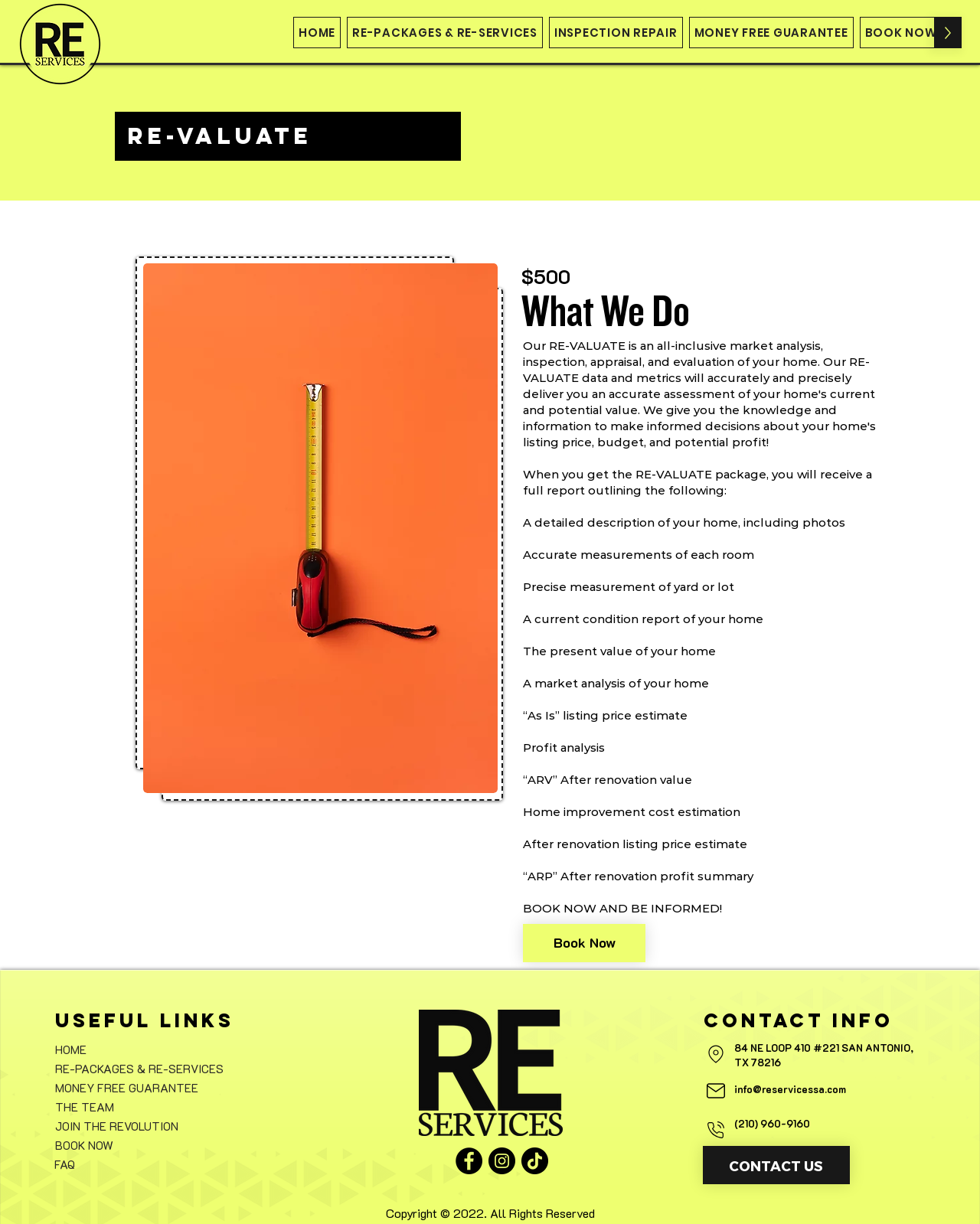Highlight the bounding box coordinates of the element that should be clicked to carry out the following instruction: "Click the 'RE SERVICES LOGO' link". The coordinates must be given as four float numbers ranging from 0 to 1, i.e., [left, top, right, bottom].

[0.427, 0.825, 0.574, 0.928]